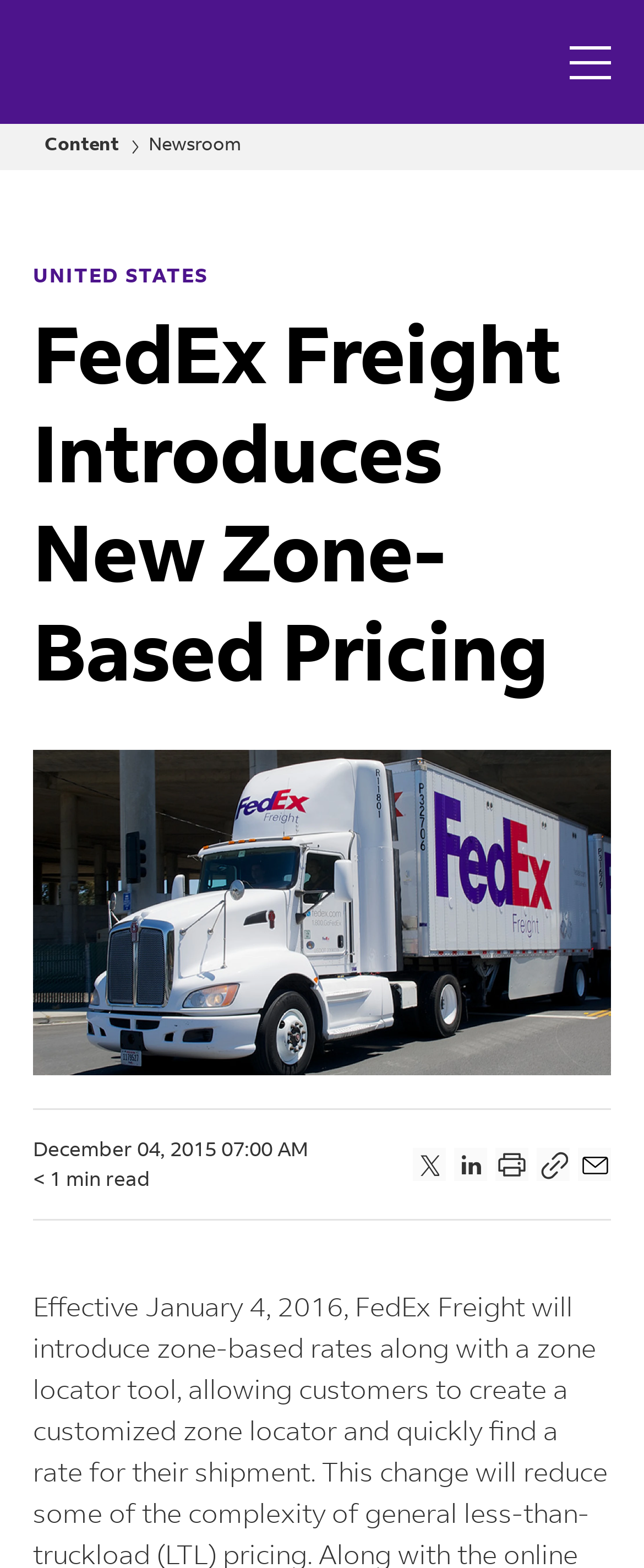Determine the heading of the webpage and extract its text content.

FedEx Freight Introduces New Zone-Based Pricing